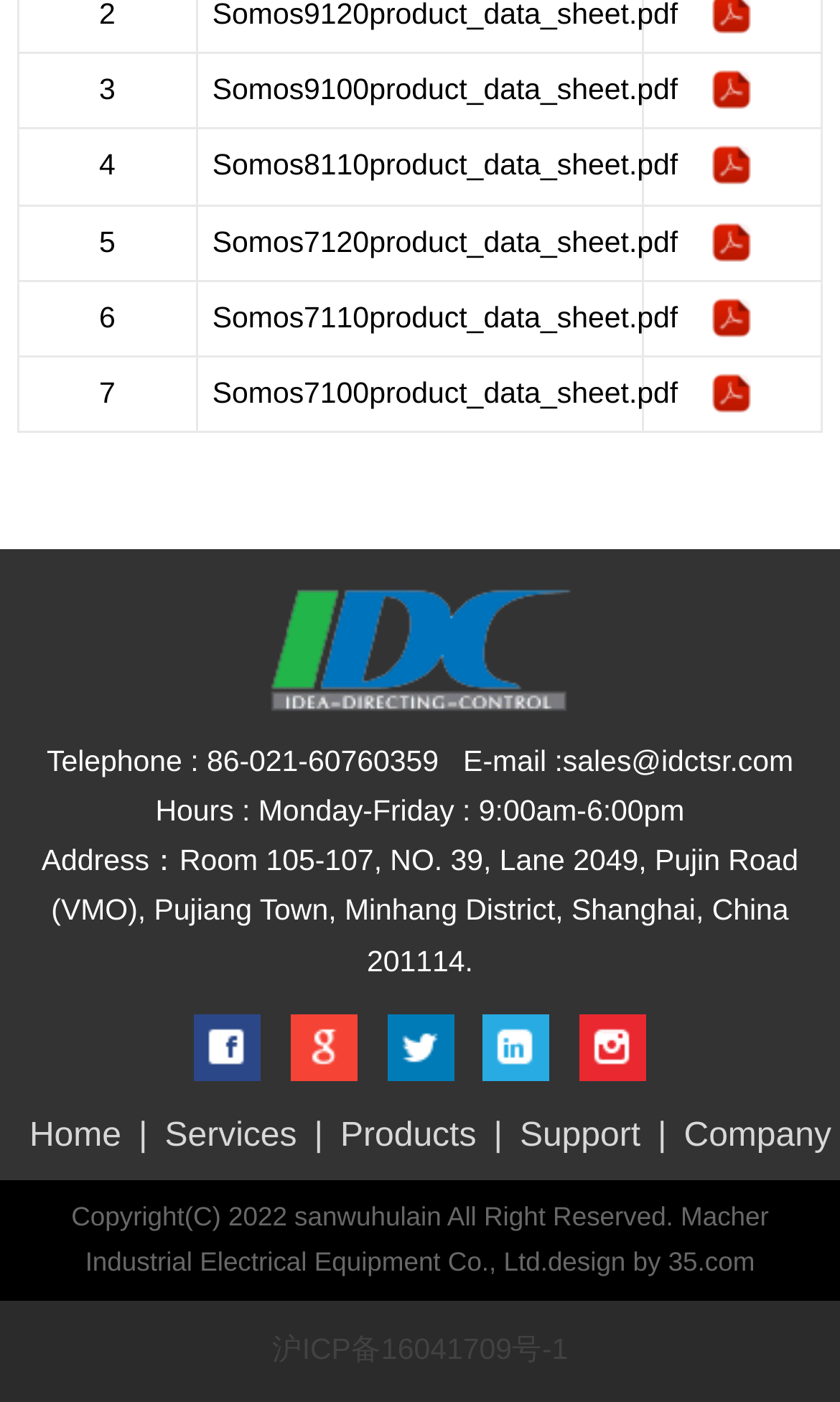Respond to the following question using a concise word or phrase: 
How many links are there in the footer?

9